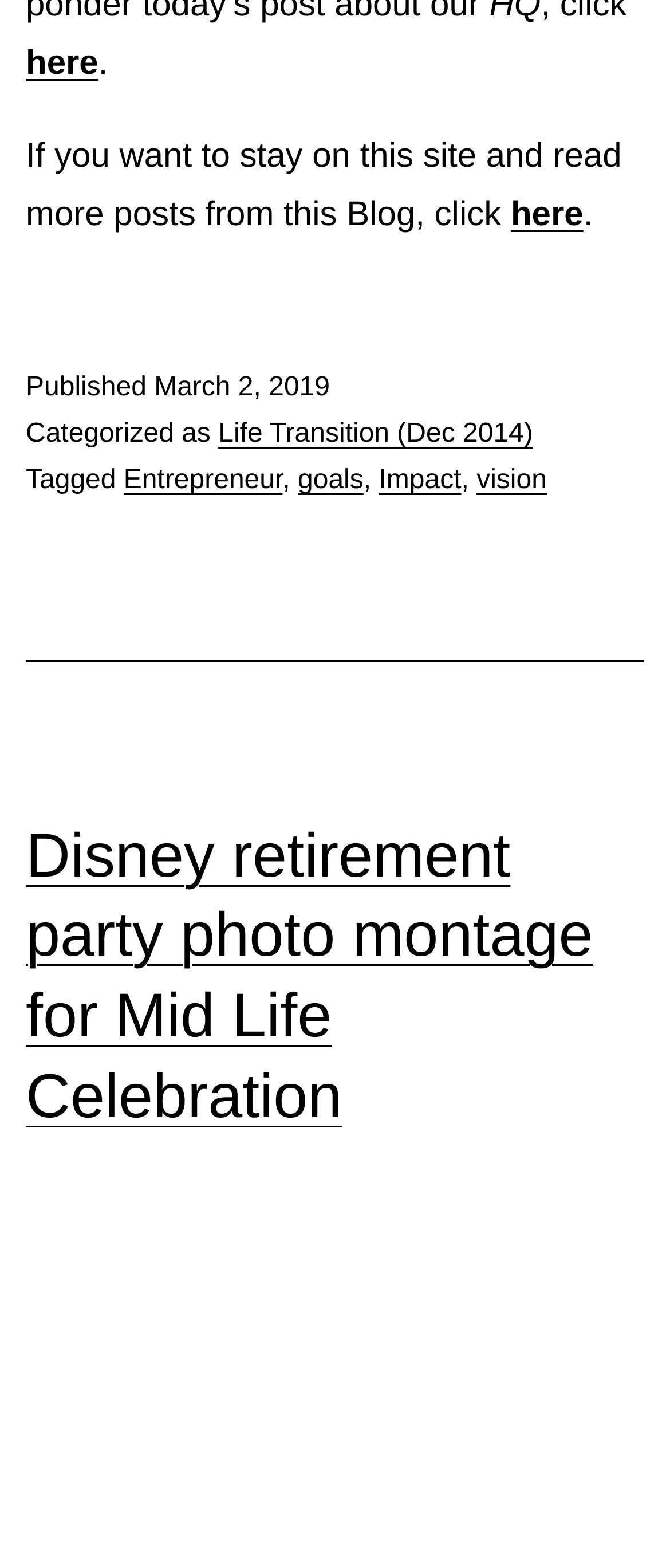What is the category of the blog post?
Please answer the question with a single word or phrase, referencing the image.

Life Transition (Dec 2014)